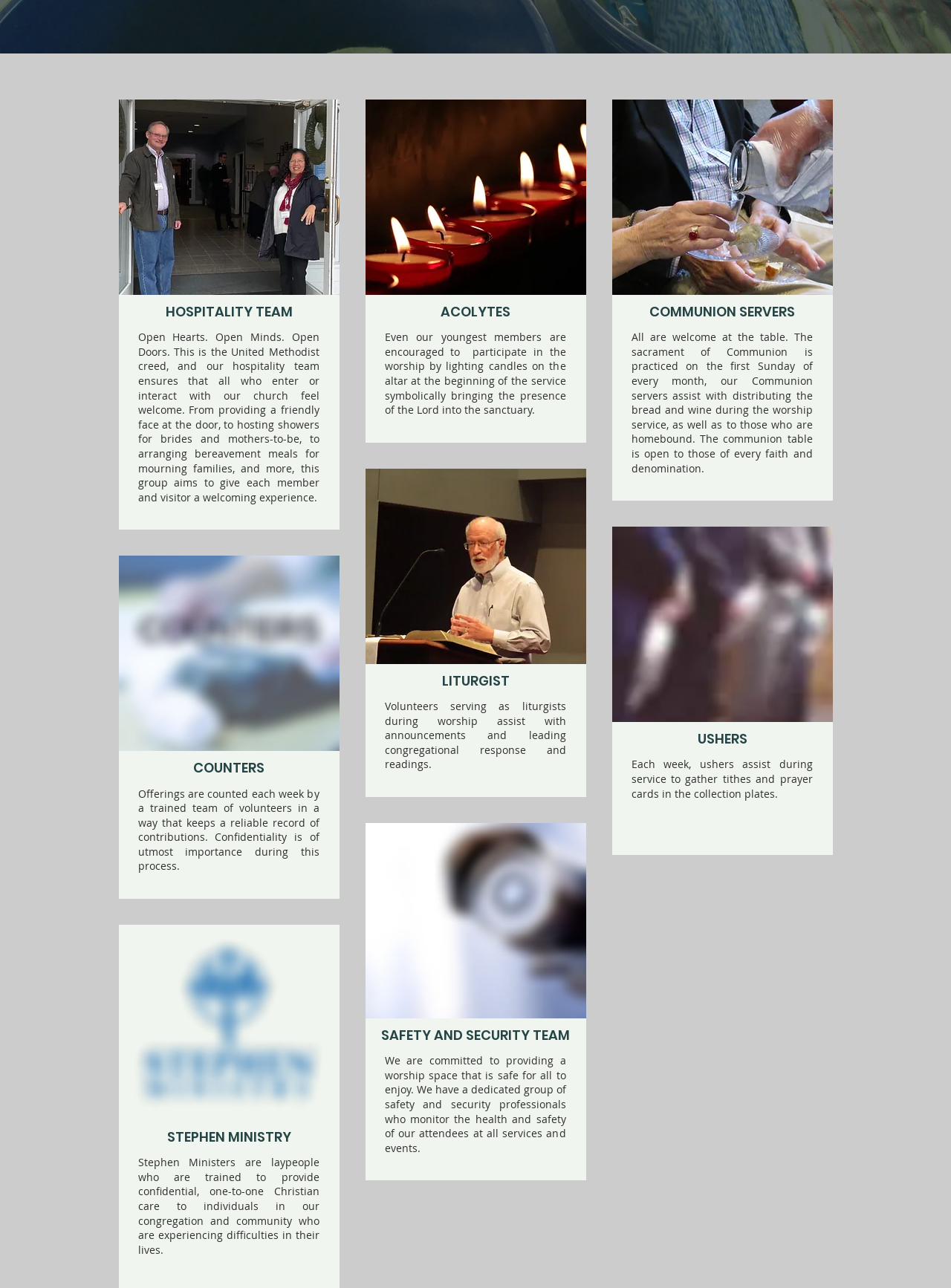What is the purpose of the Hospitality Team?
Provide a fully detailed and comprehensive answer to the question.

According to the webpage, the Hospitality Team aims to give each member and visitor a welcoming experience, from providing a friendly face at the door to hosting showers for brides and mothers-to-be, and more.